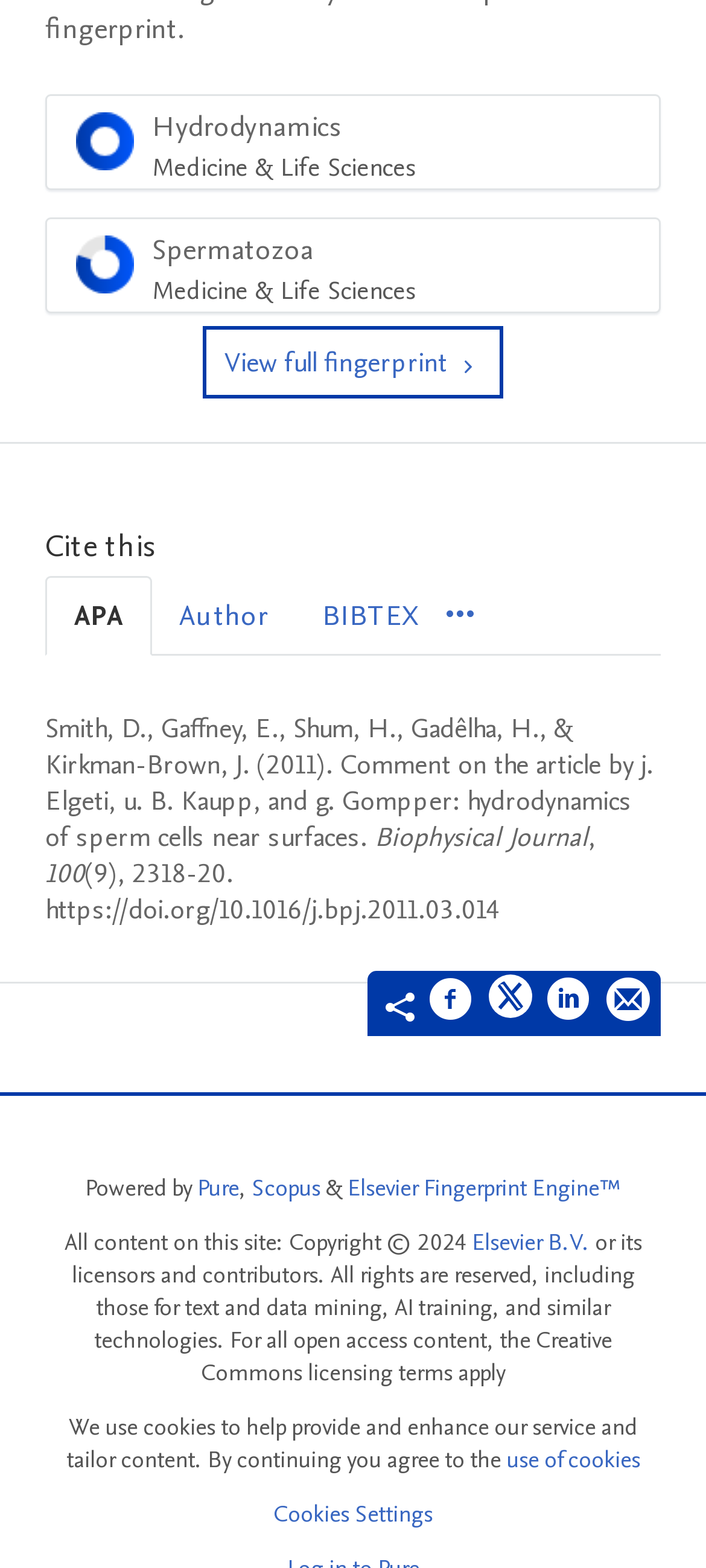Provide a one-word or brief phrase answer to the question:
What is the purpose of the 'Cite this' region?

To provide citation options